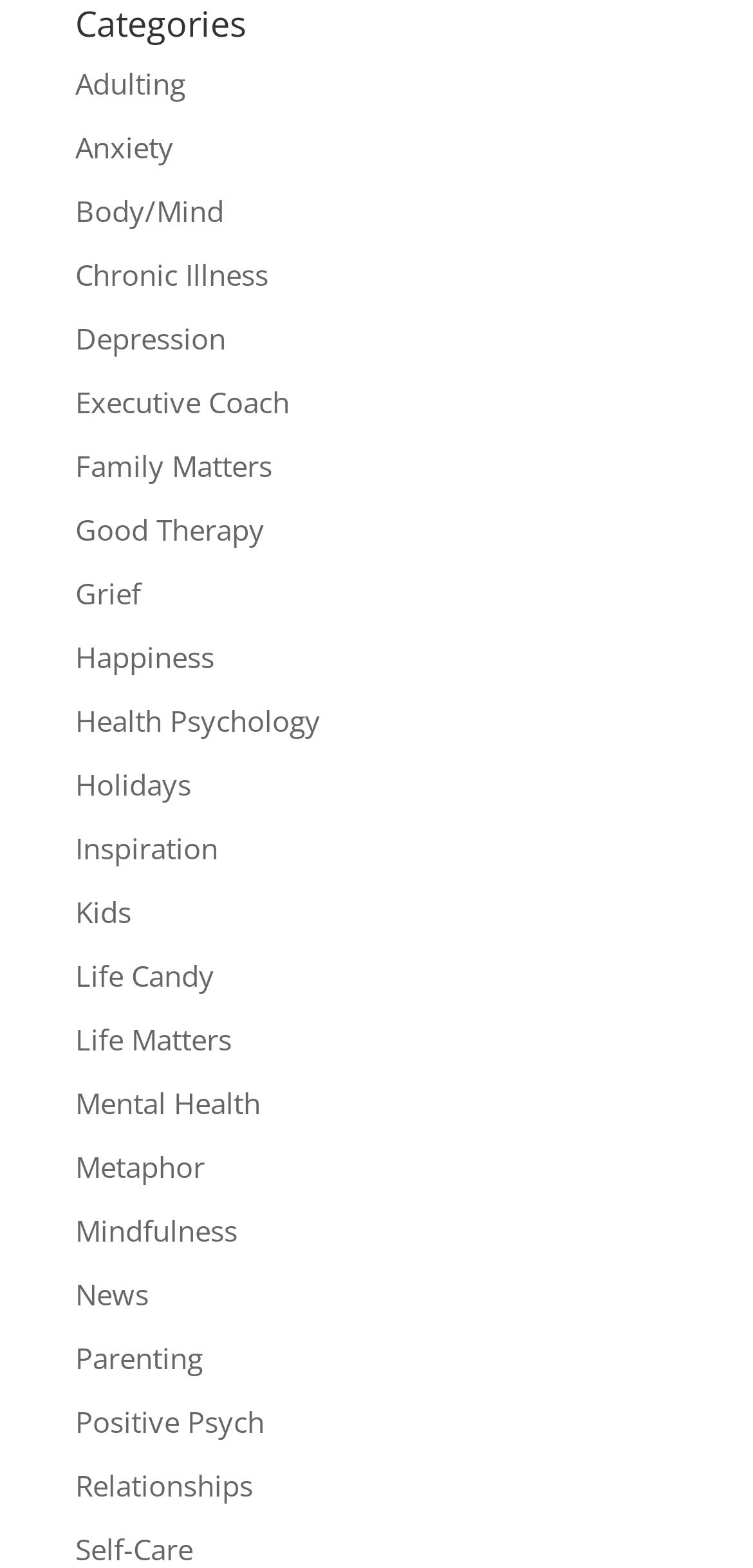Using the format (top-left x, top-left y, bottom-right x, bottom-right y), and given the element description, identify the bounding box coordinates within the screenshot: For funda

None